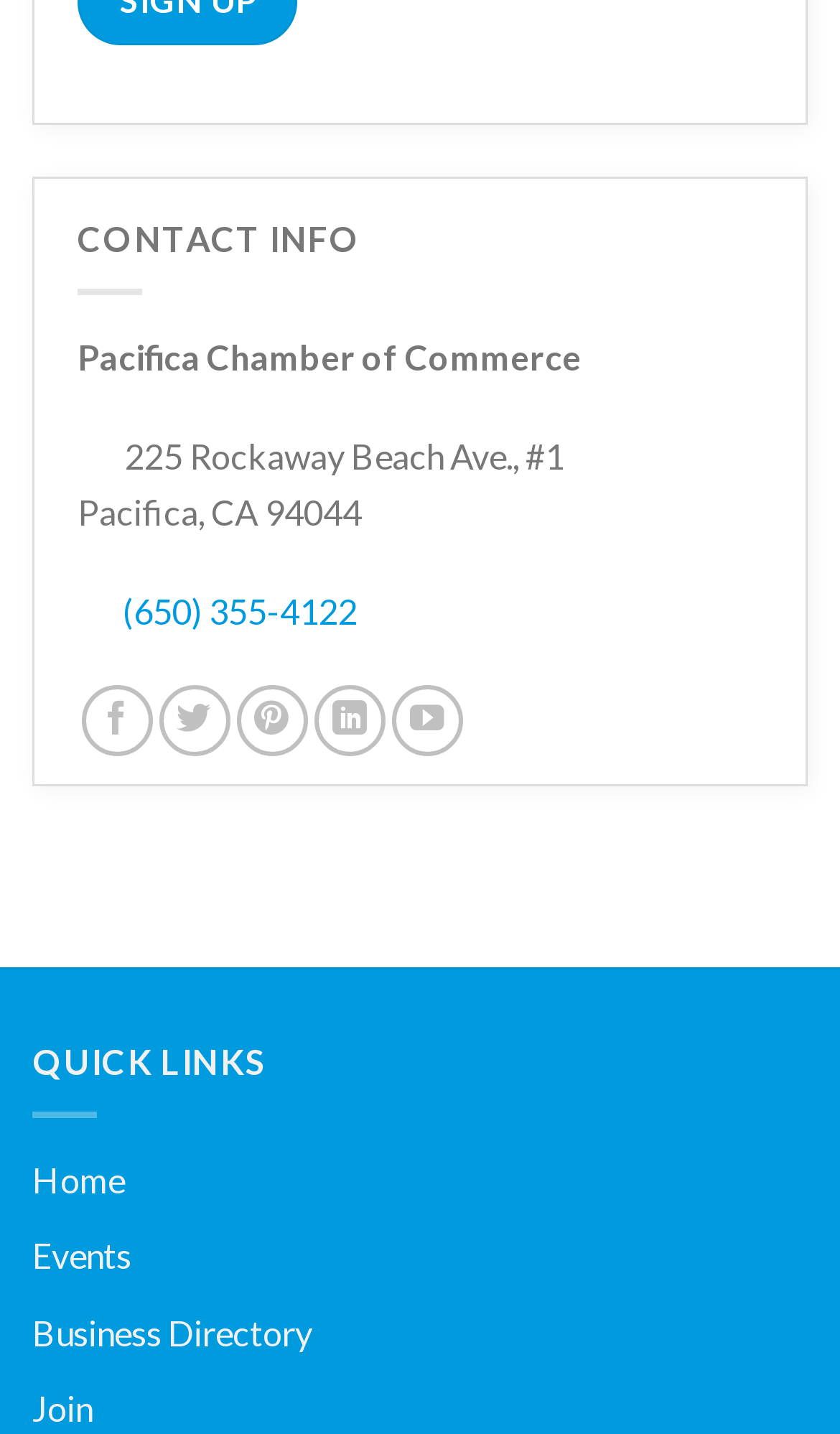Determine the bounding box coordinates of the area to click in order to meet this instruction: "View business directory".

[0.038, 0.914, 0.372, 0.943]